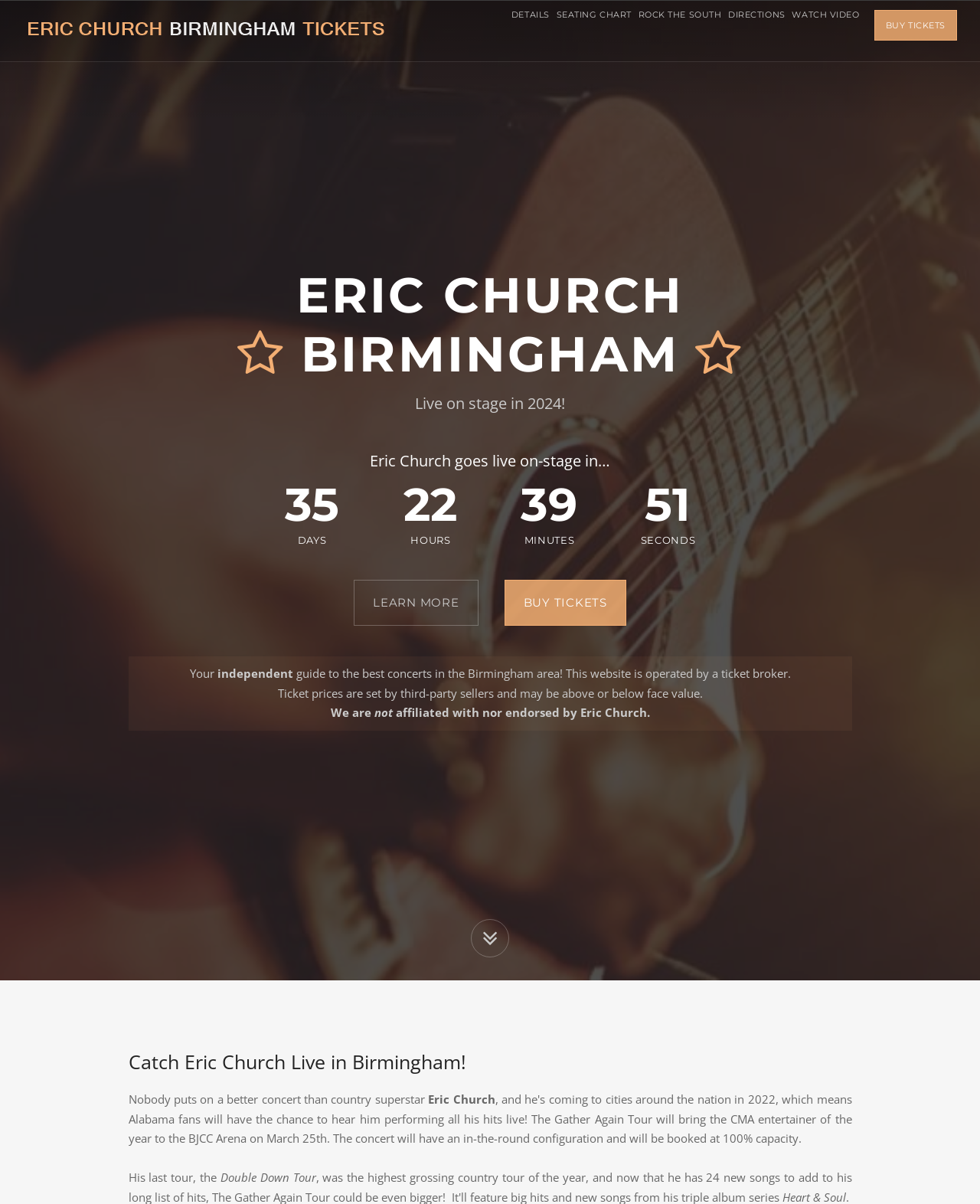Locate the bounding box coordinates of the segment that needs to be clicked to meet this instruction: "Watch video".

[0.8, 0.019, 0.869, 0.032]